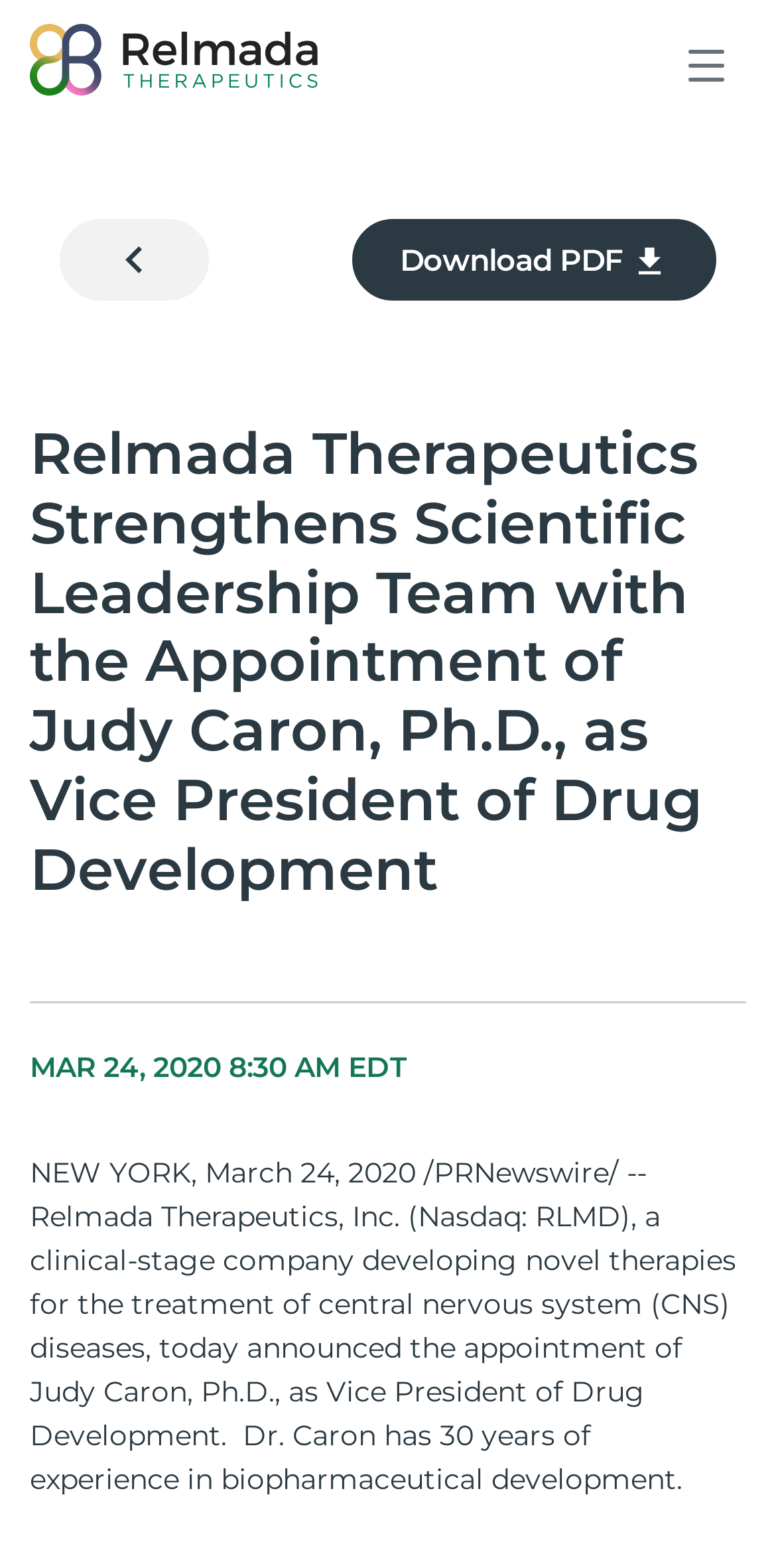Using the given element description, provide the bounding box coordinates (top-left x, top-left y, bottom-right x, bottom-right y) for the corresponding UI element in the screenshot: Arsenal News

None